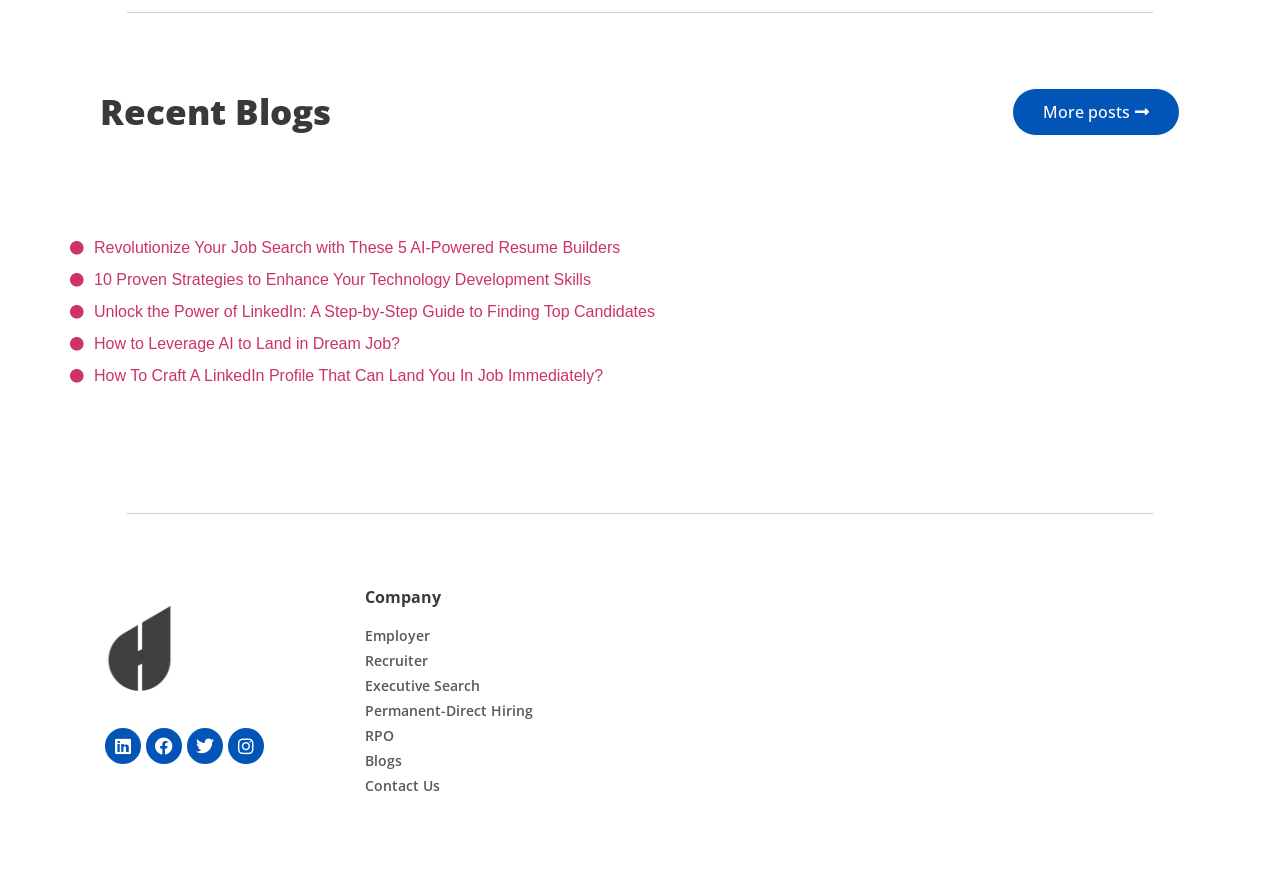Locate the bounding box coordinates of the area that needs to be clicked to fulfill the following instruction: "Download the paper template". The coordinates should be in the format of four float numbers between 0 and 1, namely [left, top, right, bottom].

None